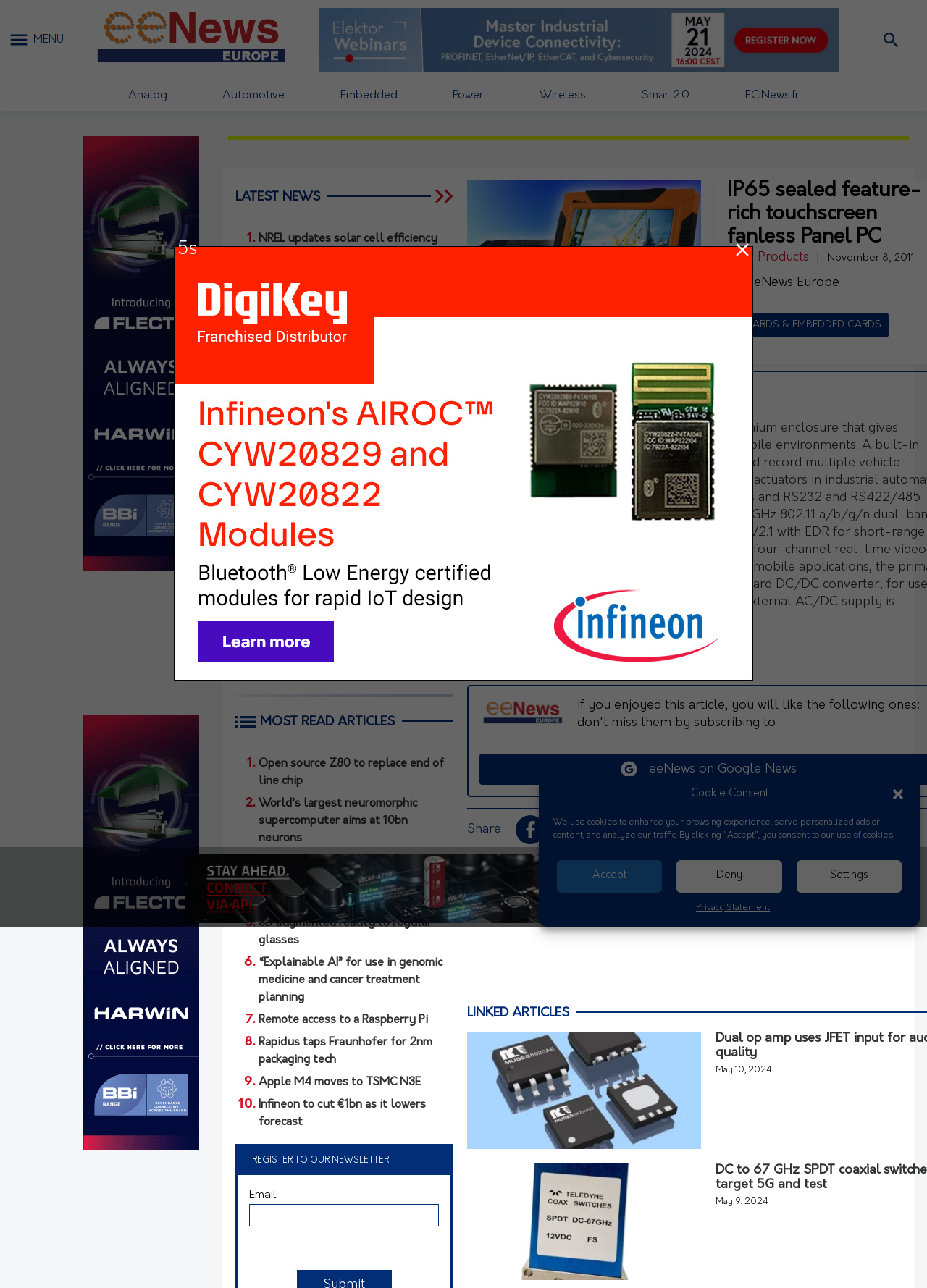What is the name of the company mentioned in the webpage?
Kindly offer a detailed explanation using the data available in the image.

The webpage mentions BVM Limited as the company that can be visited at www.bvm-mobile.com, and it is also mentioned as the manufacturer of the UPC-V312-D525 Panel PC.